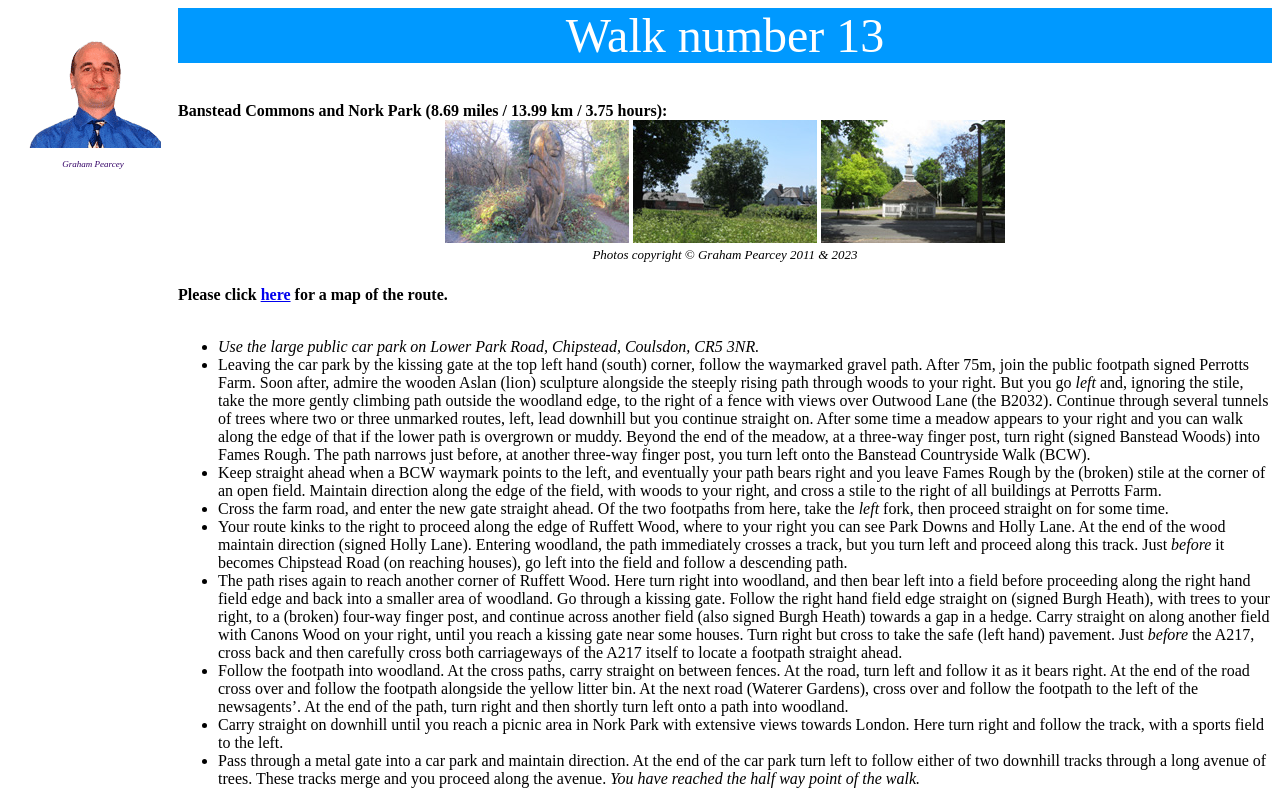Identify the bounding box for the described UI element: "R&D".

None